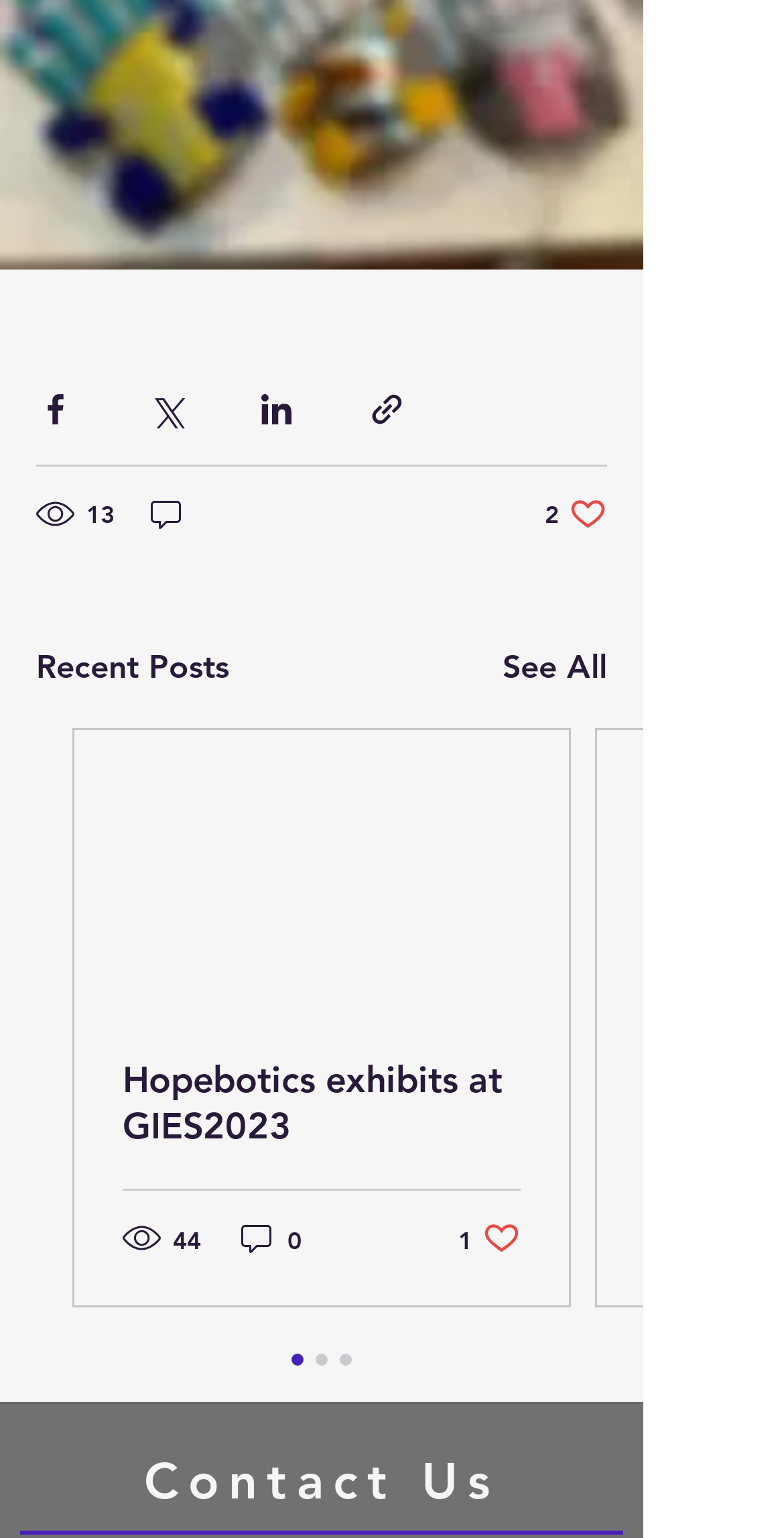What is the number of views for the first post? Based on the screenshot, please respond with a single word or phrase.

13